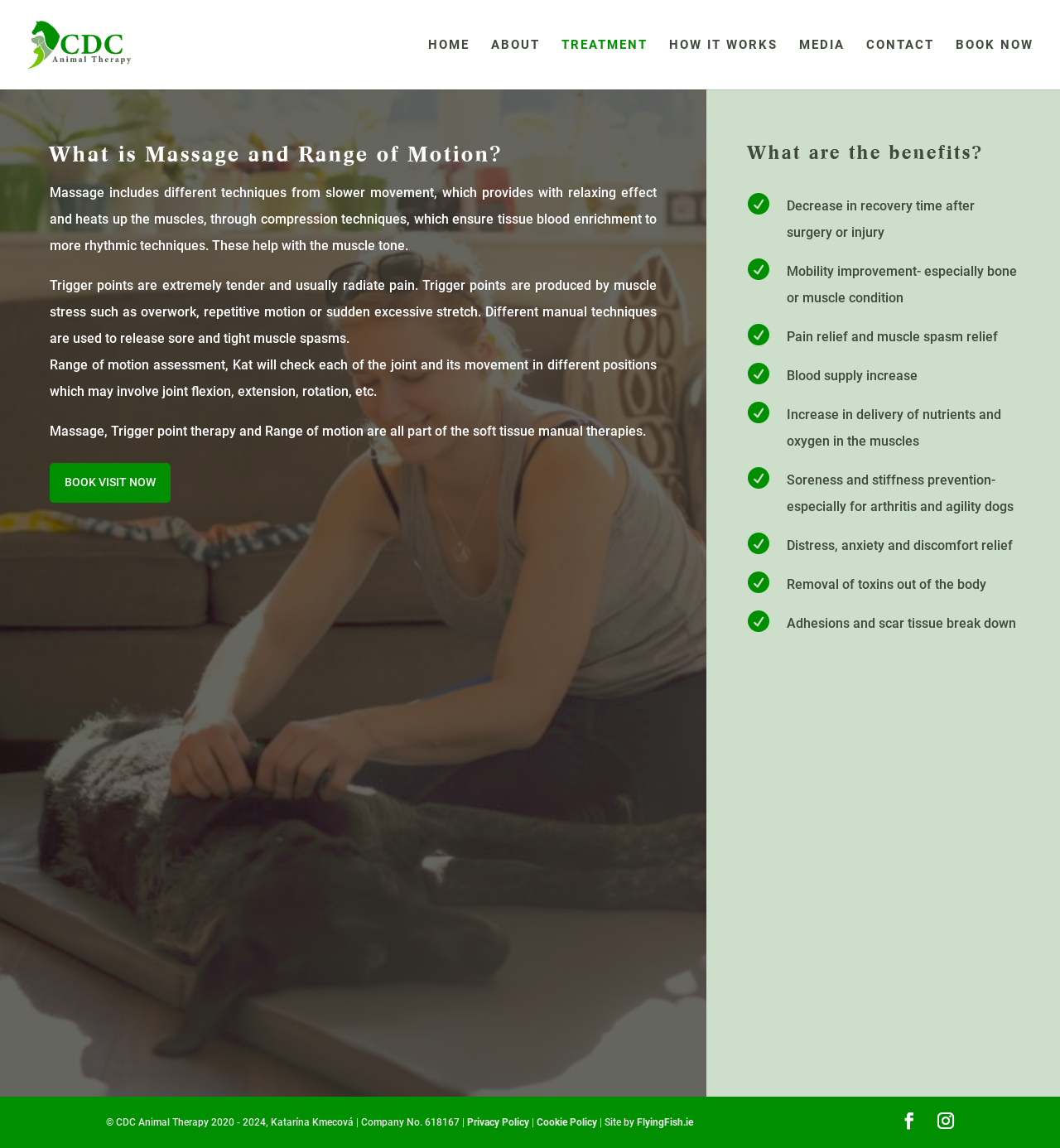What is the main topic of this webpage?
Based on the image, answer the question with as much detail as possible.

Based on the webpage content, the main topic is about massage and range of motion treatment for pets, which is also reflected in the webpage title 'Massage and Range of Motion Treatment for Pets - CDC Animal Therapy'.